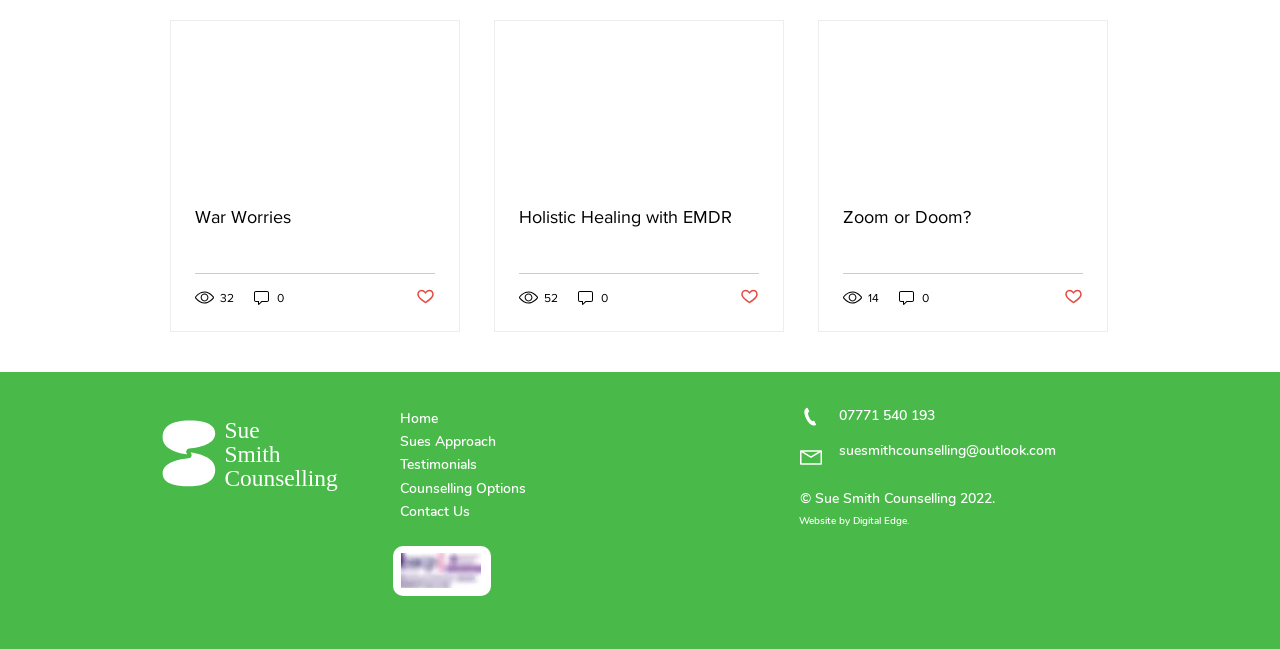Determine the bounding box coordinates for the clickable element to execute this instruction: "Get information about 'NuVant Systems'". Provide the coordinates as four float numbers between 0 and 1, i.e., [left, top, right, bottom].

None